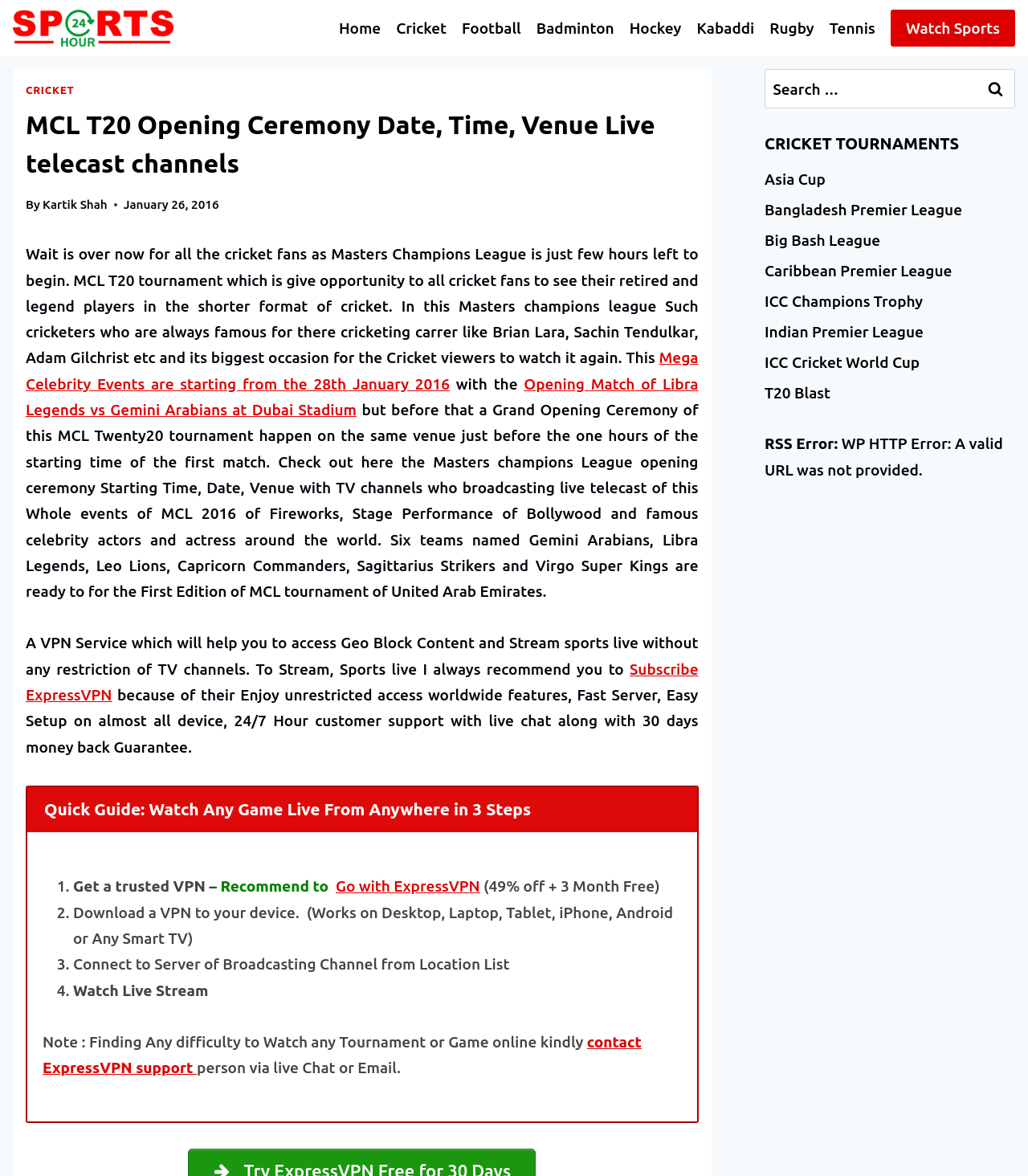Identify the bounding box coordinates of the specific part of the webpage to click to complete this instruction: "Click on the 'Subscribe ExpressVPN' link".

[0.025, 0.561, 0.679, 0.598]